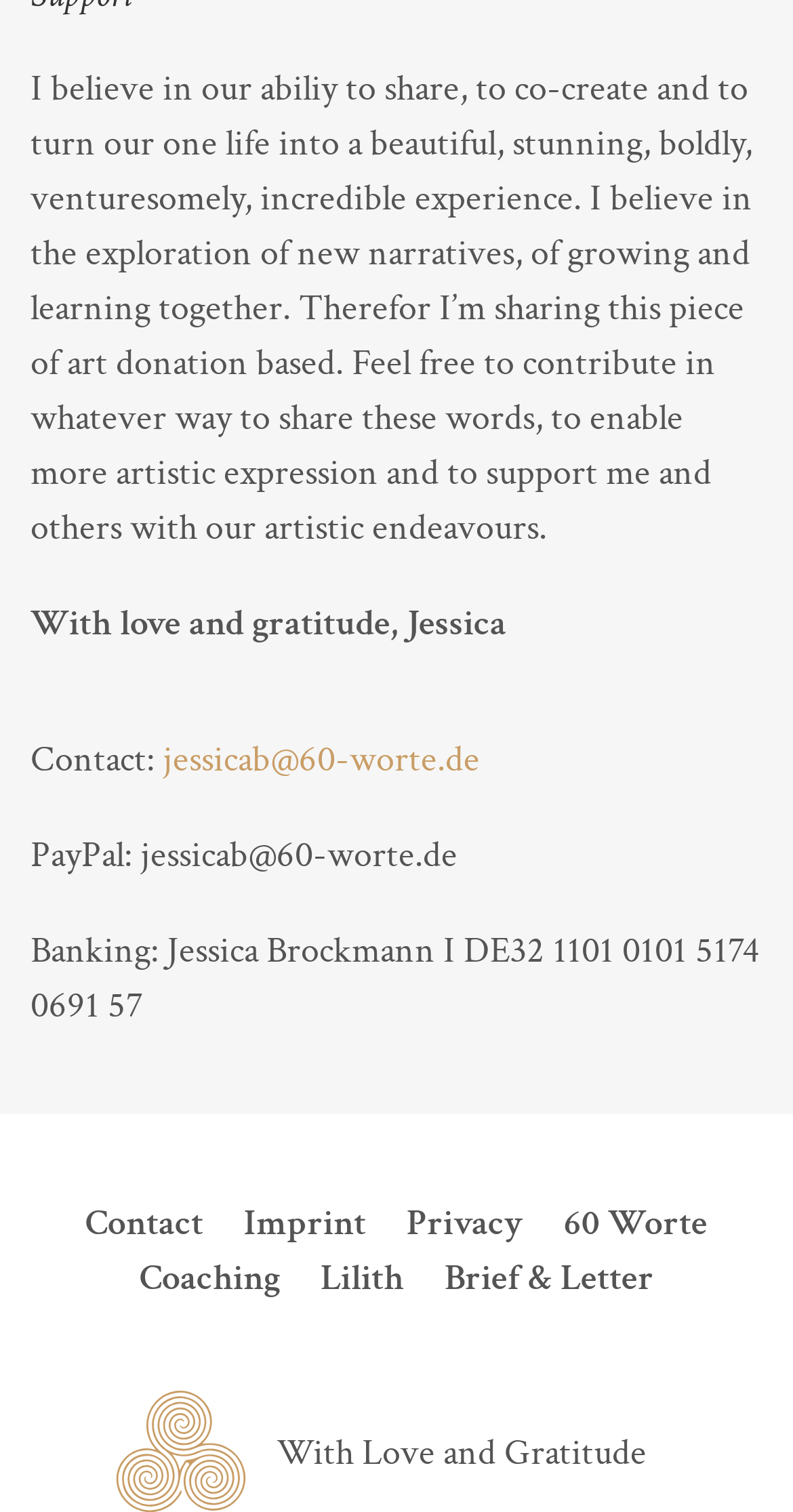What is the theme of the quote?
Using the image, provide a concise answer in one word or a short phrase.

Sharing and co-creation